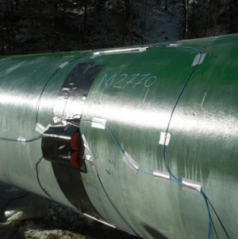What is the purpose of the code 'M2740'?
Based on the image, answer the question with as much detail as possible.

The code 'M2740' is visible on the pipe's surface, suggesting that it serves as an identifier for maintenance or monitoring purposes. This code might be used to track the pipe's history, location, or other relevant information.